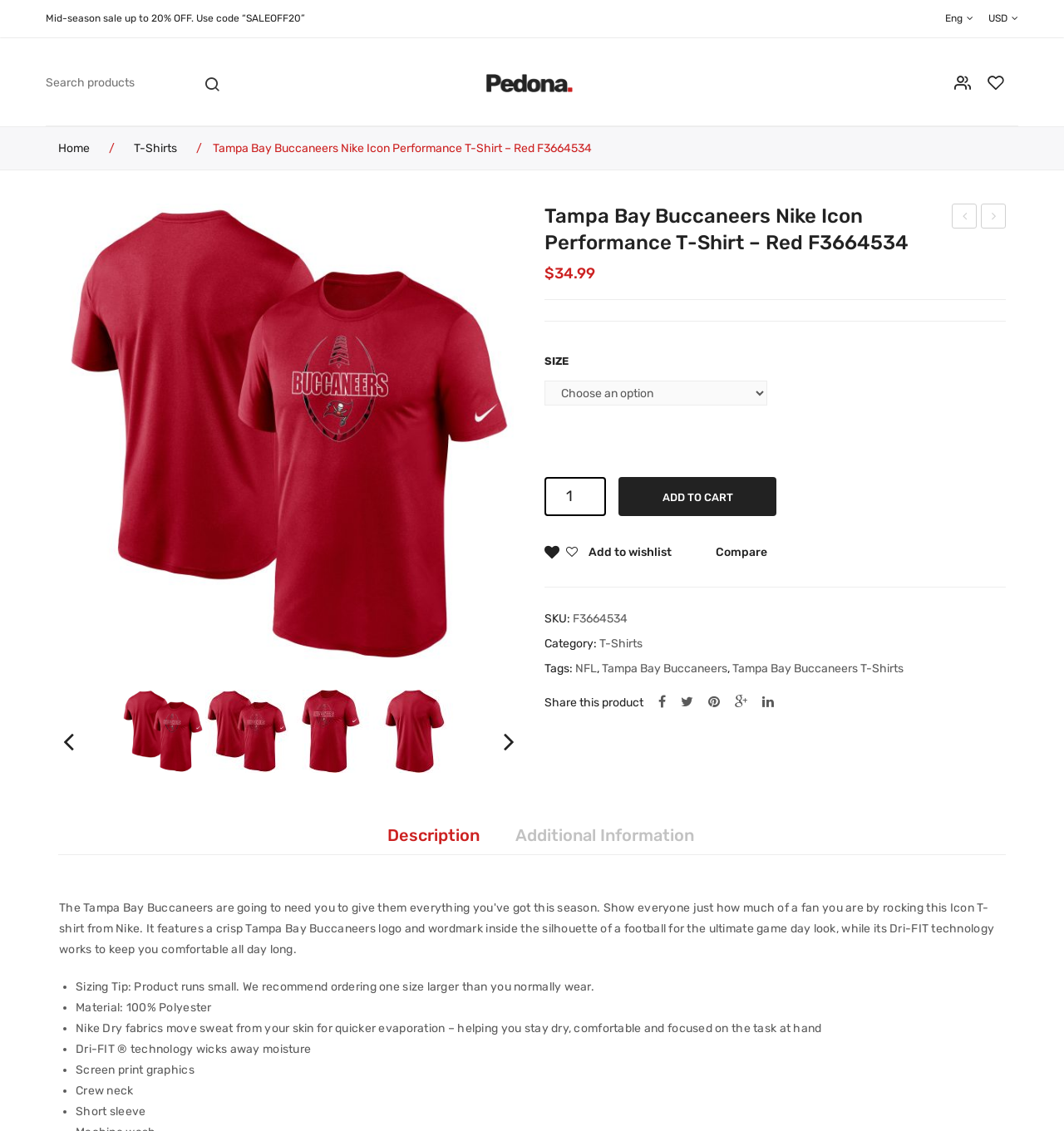Locate the bounding box coordinates of the clickable element to fulfill the following instruction: "Add to cart". Provide the coordinates as four float numbers between 0 and 1 in the format [left, top, right, bottom].

[0.581, 0.422, 0.73, 0.456]